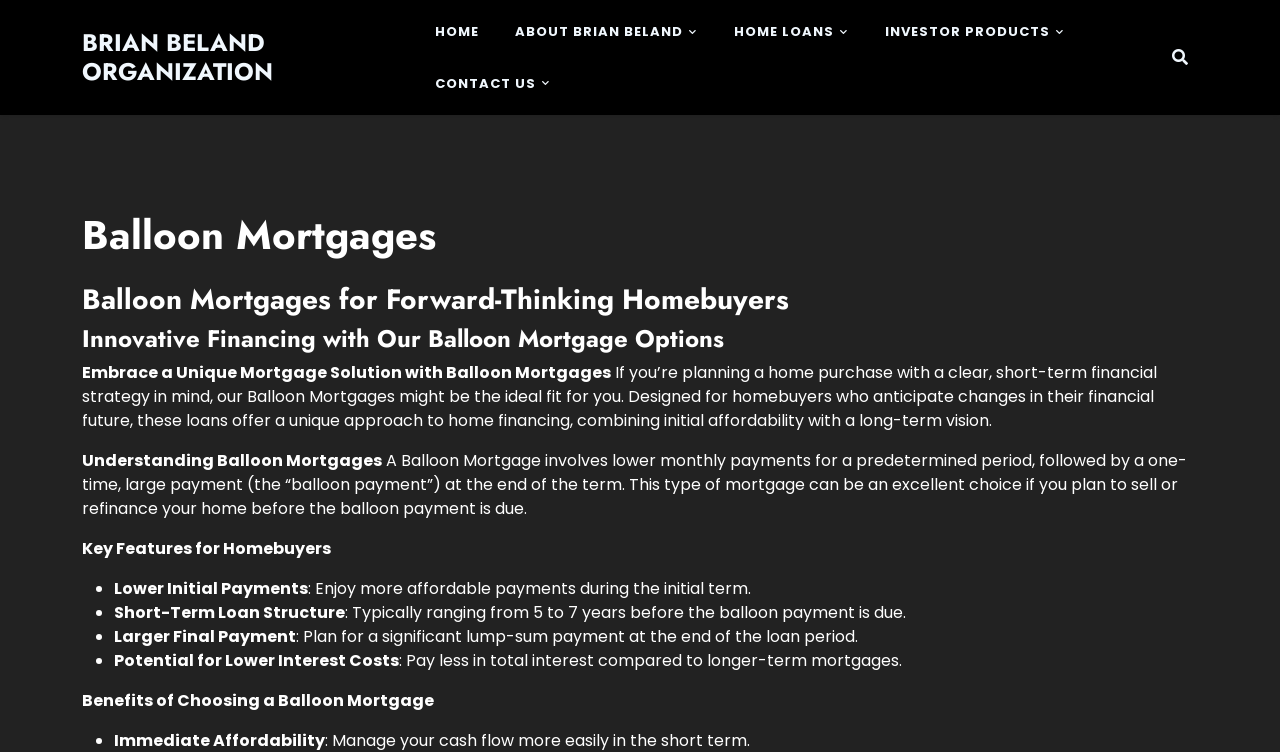Find and extract the text of the primary heading on the webpage.

BRIAN BELAND ORGANIZATION